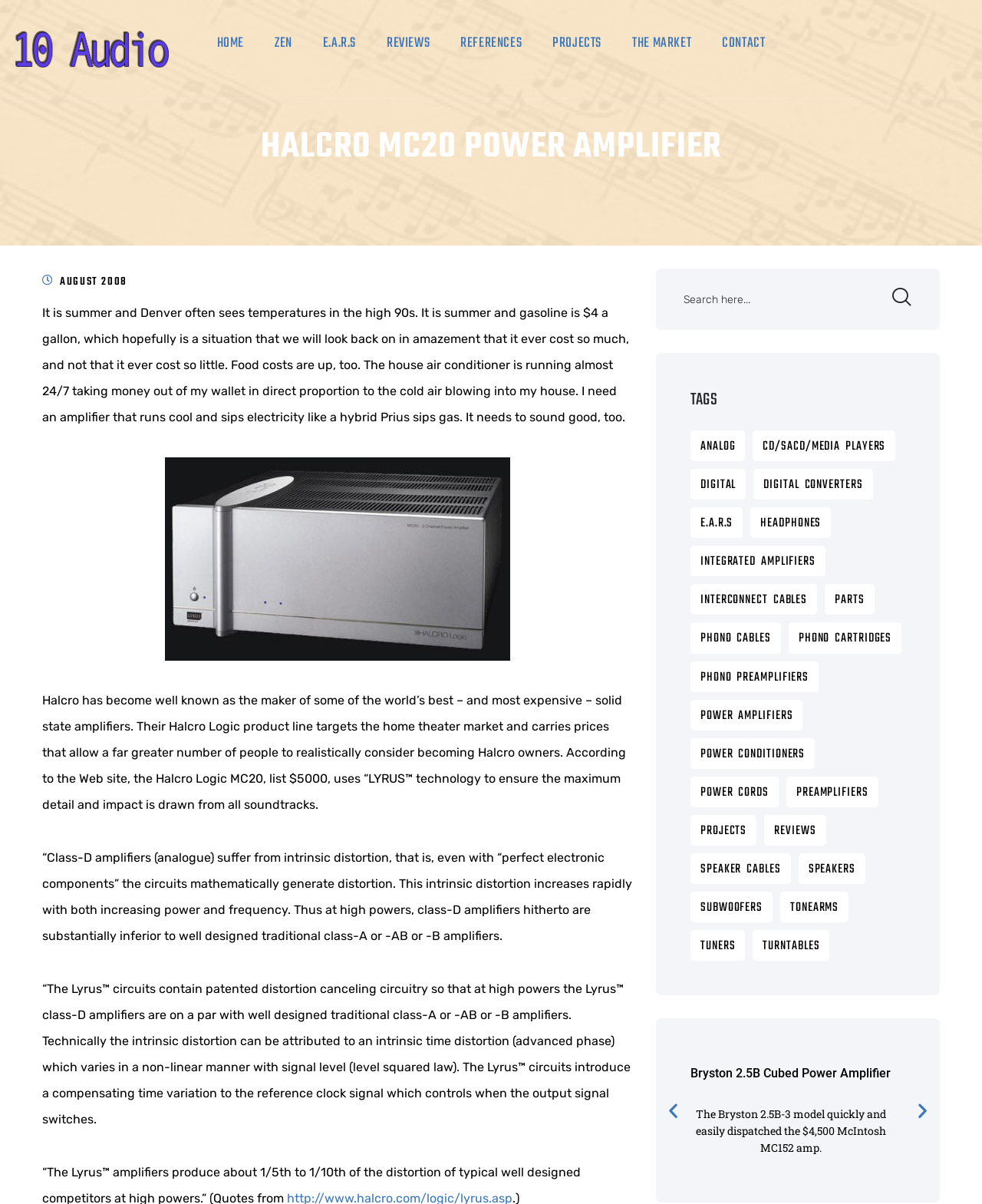Determine the bounding box coordinates of the clickable area required to perform the following instruction: "Search for something". The coordinates should be represented as four float numbers between 0 and 1: [left, top, right, bottom].

[0.668, 0.223, 0.957, 0.274]